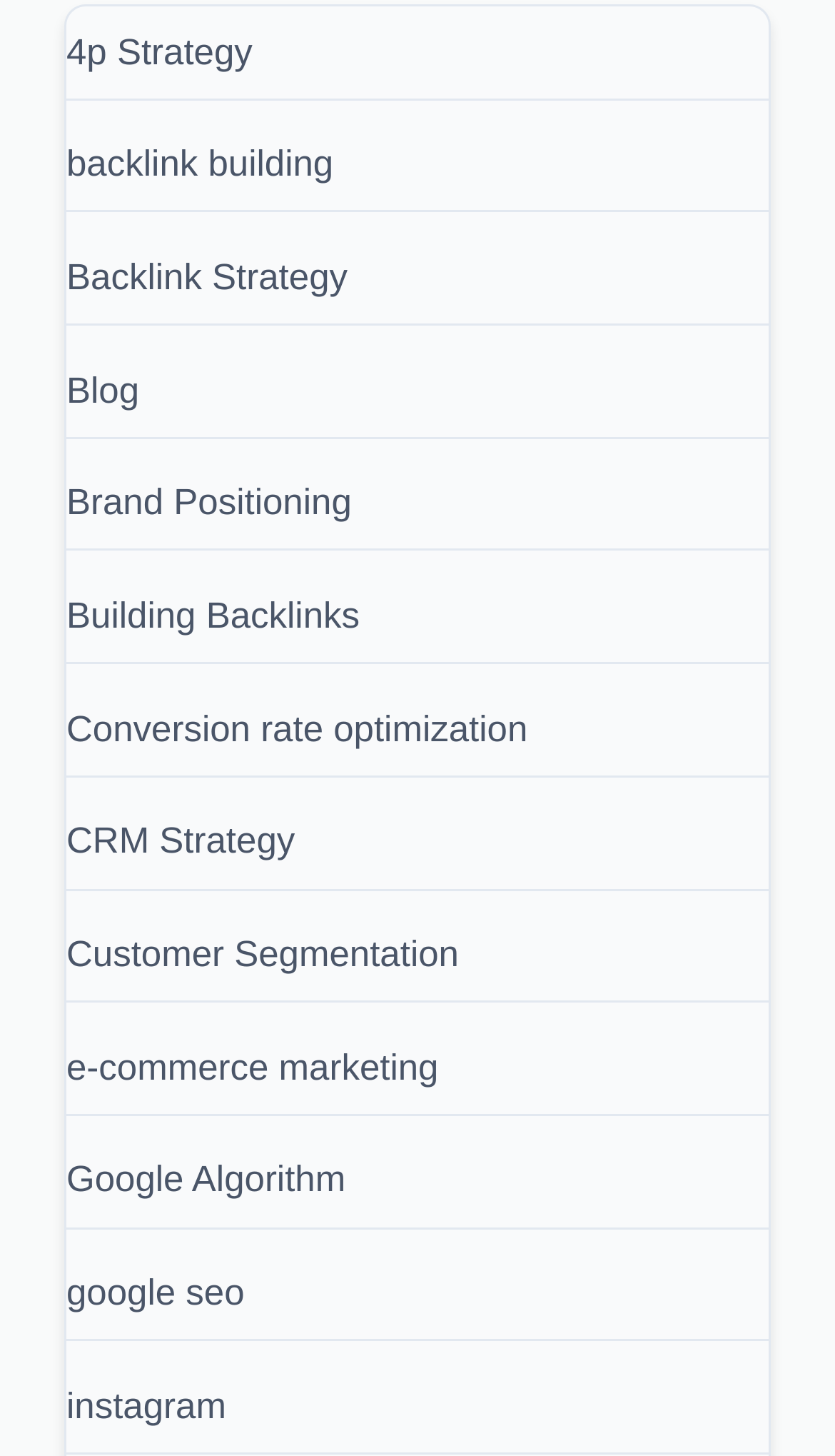Use one word or a short phrase to answer the question provided: 
How many links are related to marketing?

3